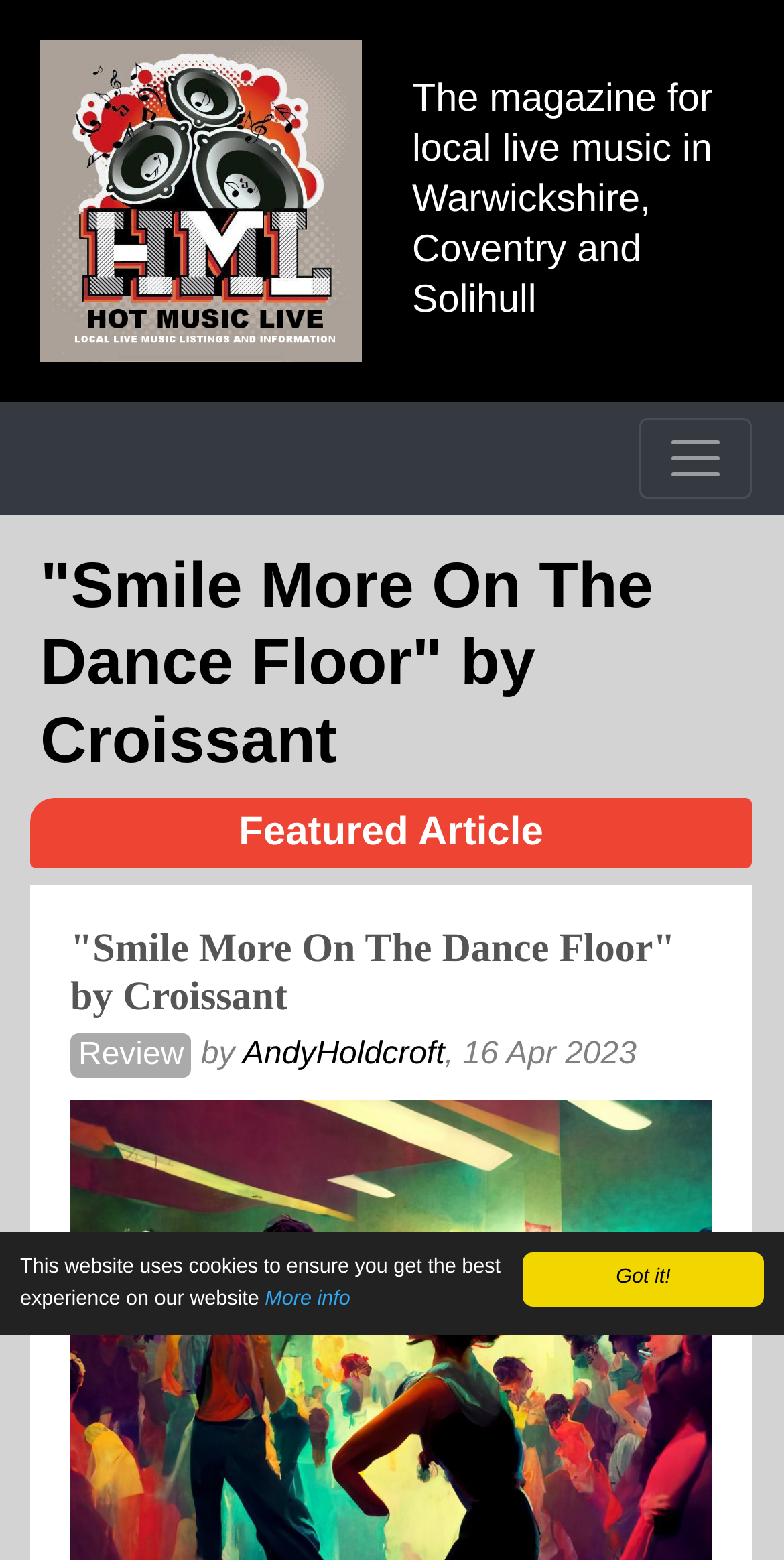What is the title of the featured article?
We need a detailed and exhaustive answer to the question. Please elaborate.

I found the heading 'Featured Article' and then looked for the nearest heading element which contains the title of the article, which is '"Smile More On The Dance Floor" by Croissant'.